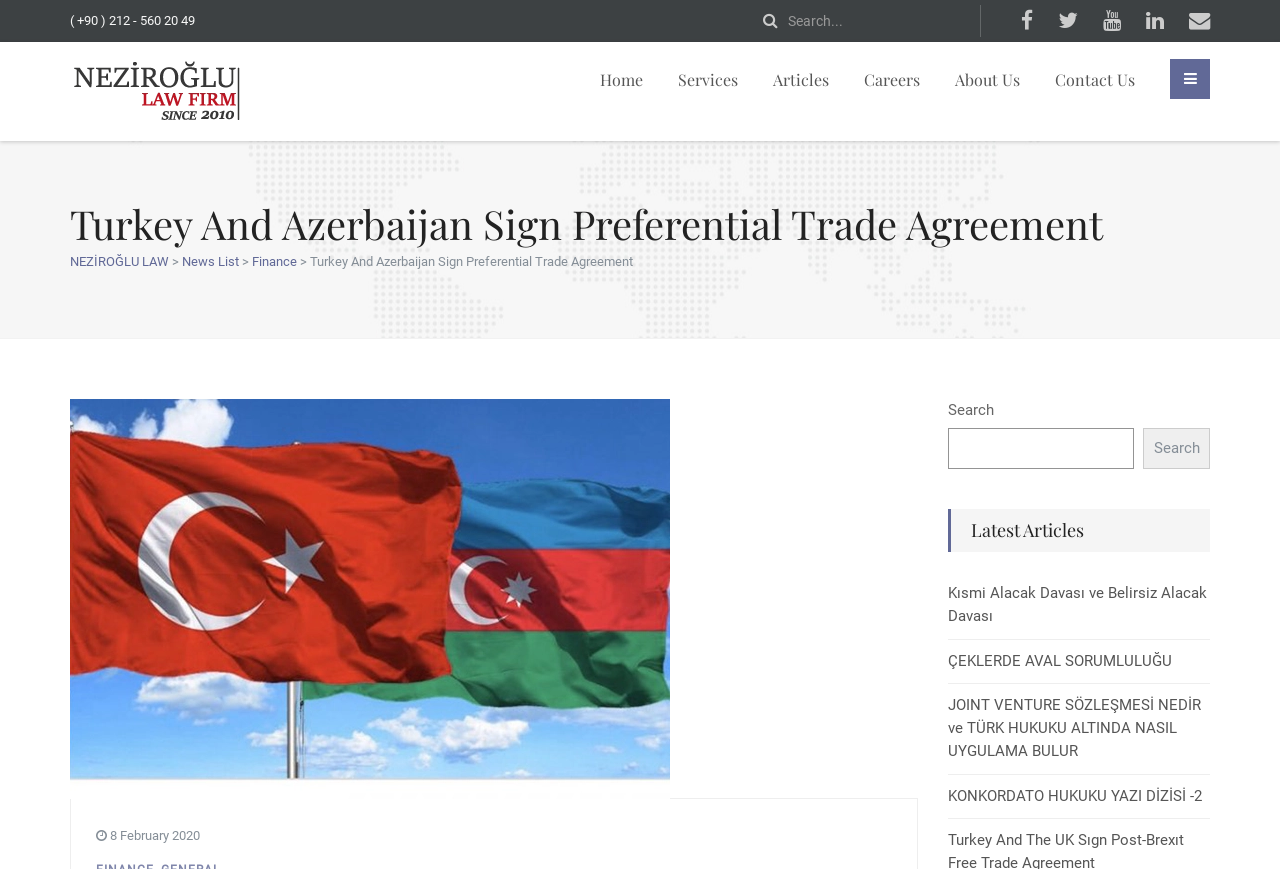Show the bounding box coordinates of the region that should be clicked to follow the instruction: "Contact Us."

[0.824, 0.068, 0.887, 0.116]